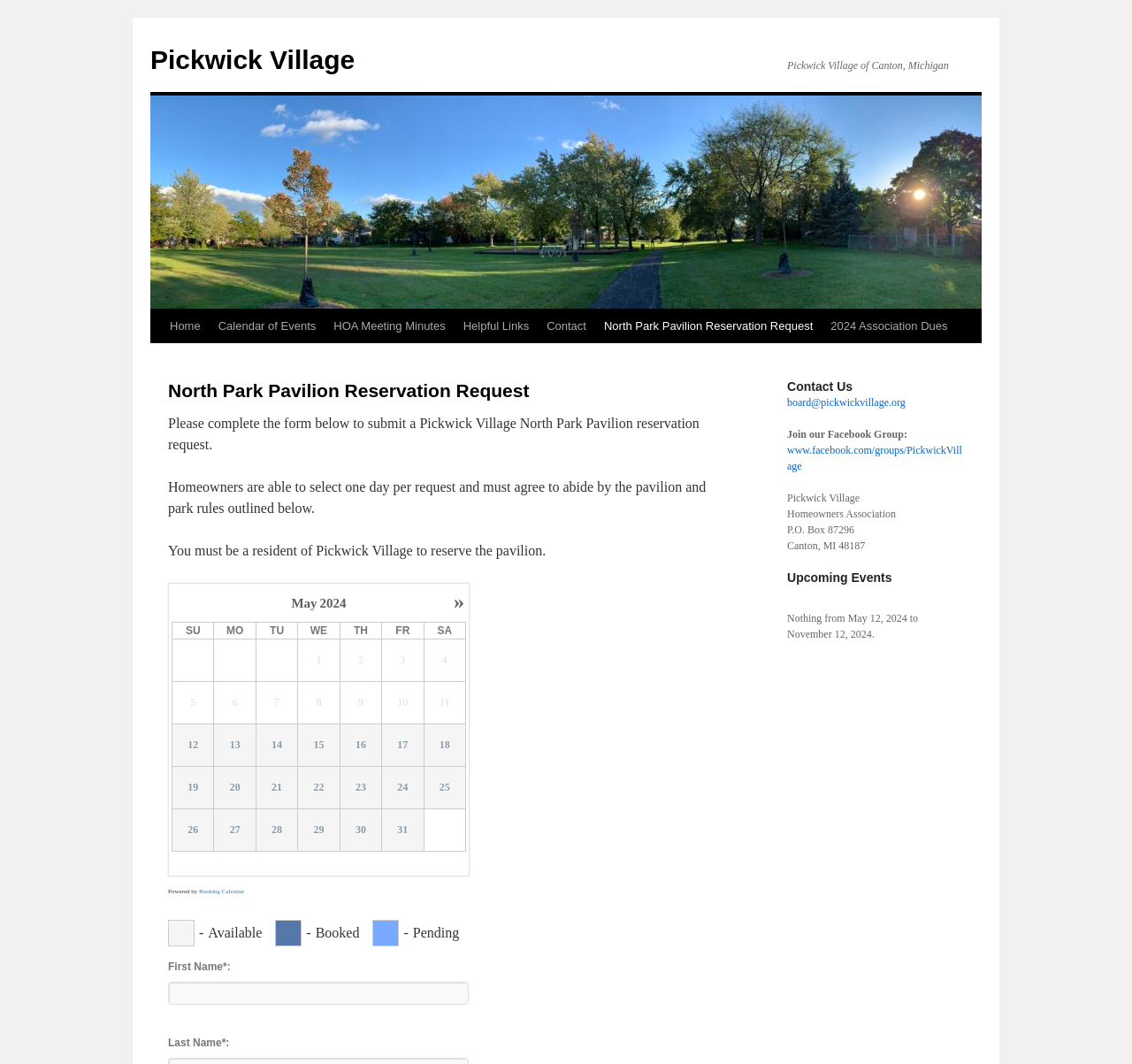What is the name of the village associated with this webpage?
Please respond to the question with a detailed and informative answer.

The webpage mentions 'Pickwick Village' multiple times, including in the heading and in the instructions. It is clear that the village associated with this webpage is Pickwick Village.